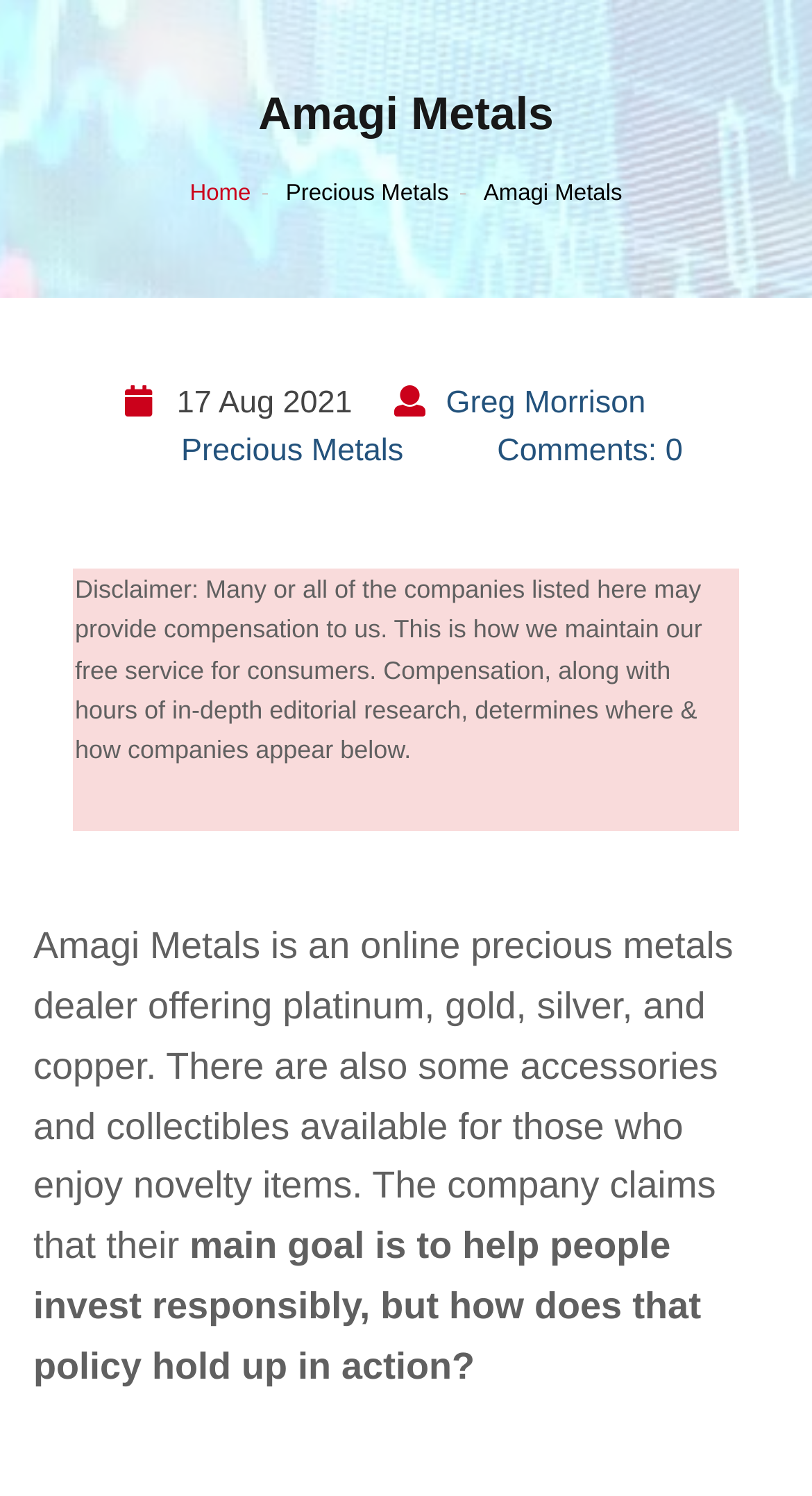What type of products does Amagi Metals offer?
With the help of the image, please provide a detailed response to the question.

Based on the webpage content, Amagi Metals is an online precious metals dealer offering platinum, gold, silver, and copper, as well as some accessories and collectibles.